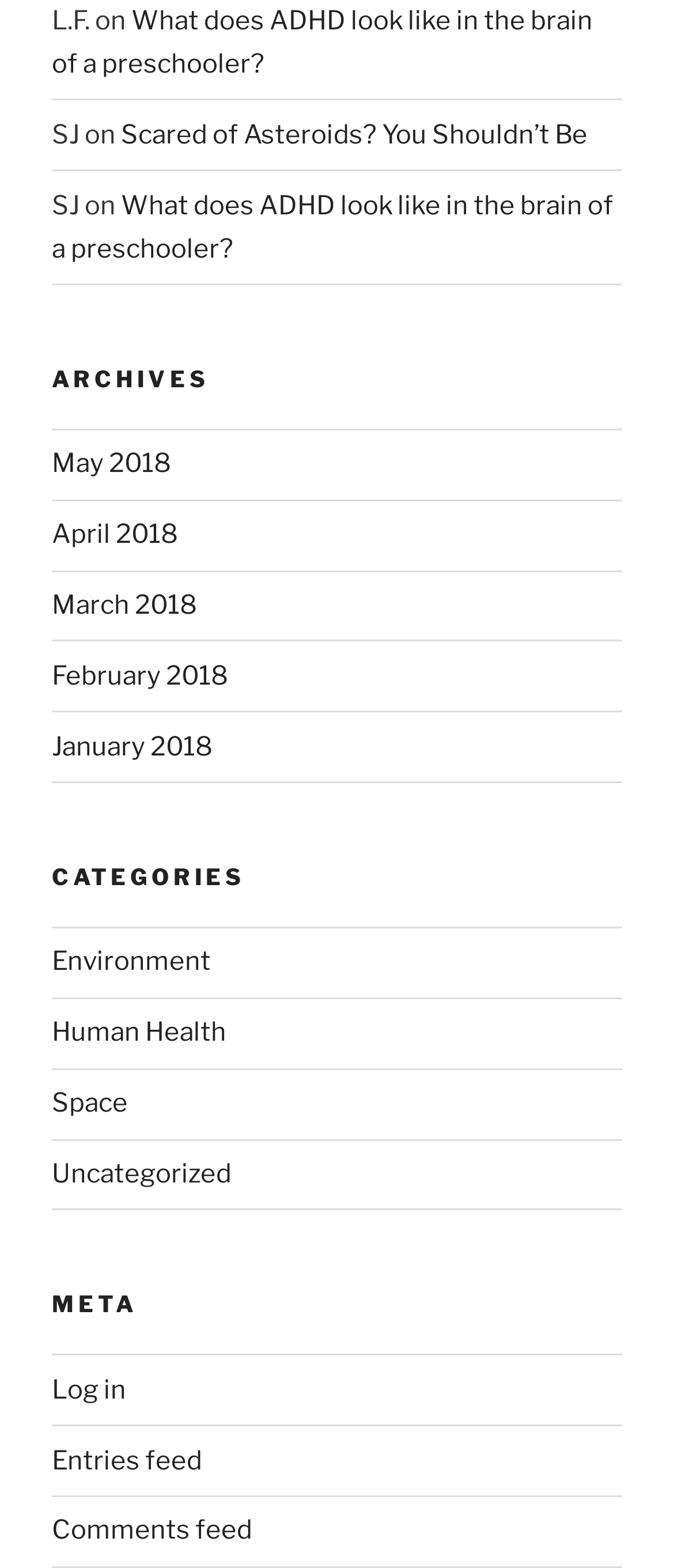Locate the bounding box of the user interface element based on this description: "Space".

[0.077, 0.694, 0.19, 0.714]